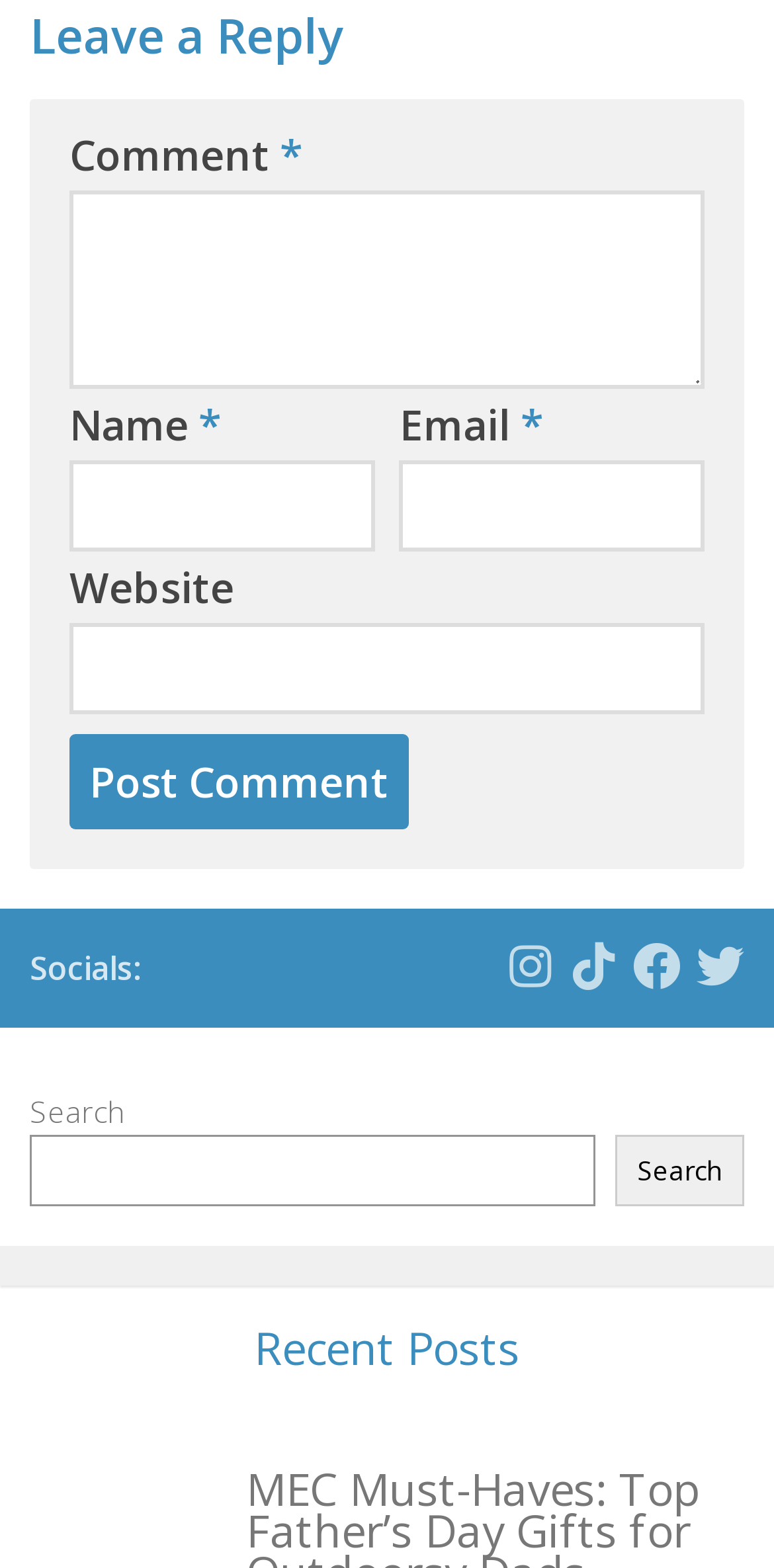Determine the bounding box for the described UI element: ".cls-1{fill:#04cdff;fill-rule:evenodd;}".

None